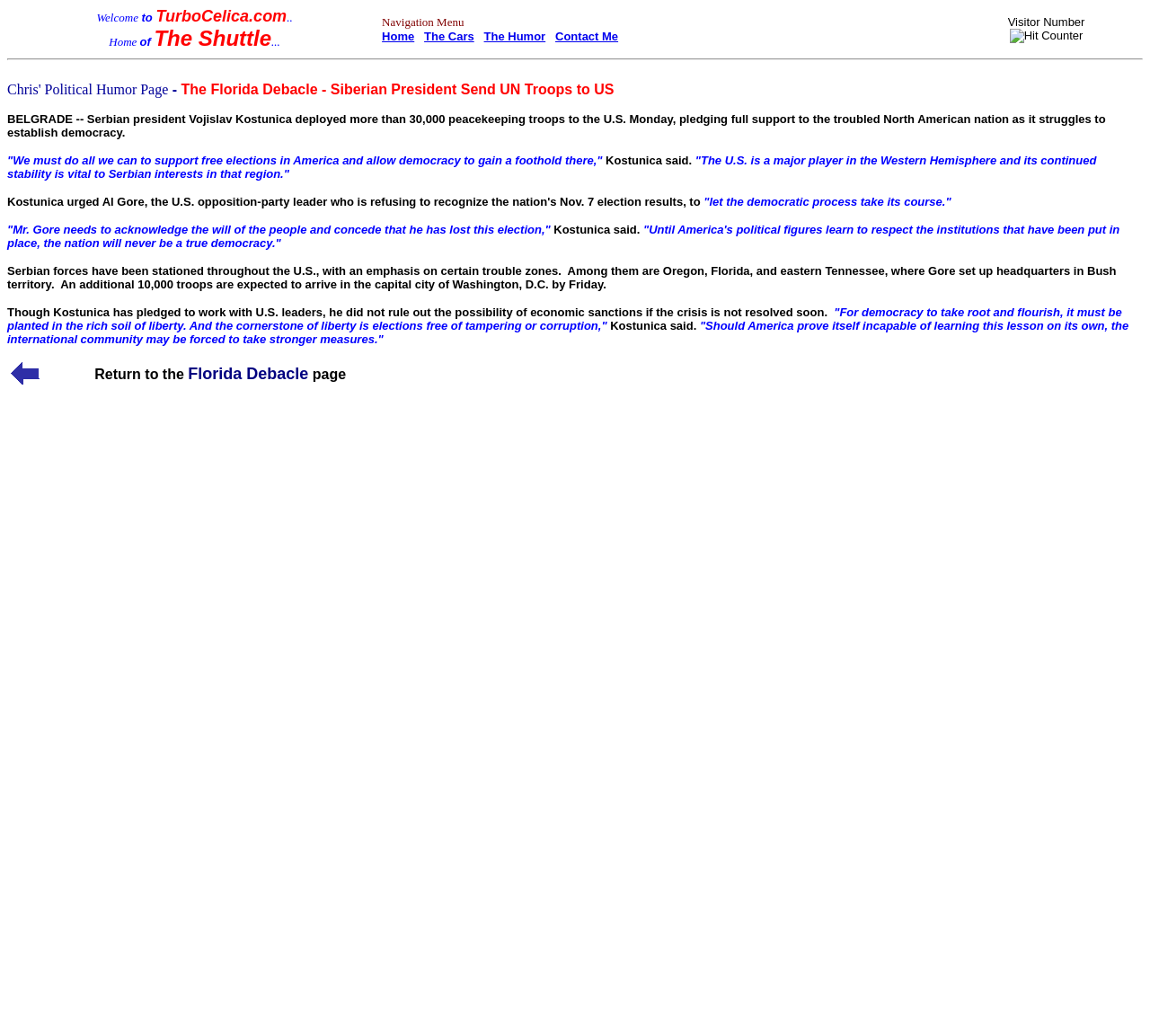Determine the bounding box for the UI element that matches this description: "Home".

[0.332, 0.029, 0.36, 0.042]